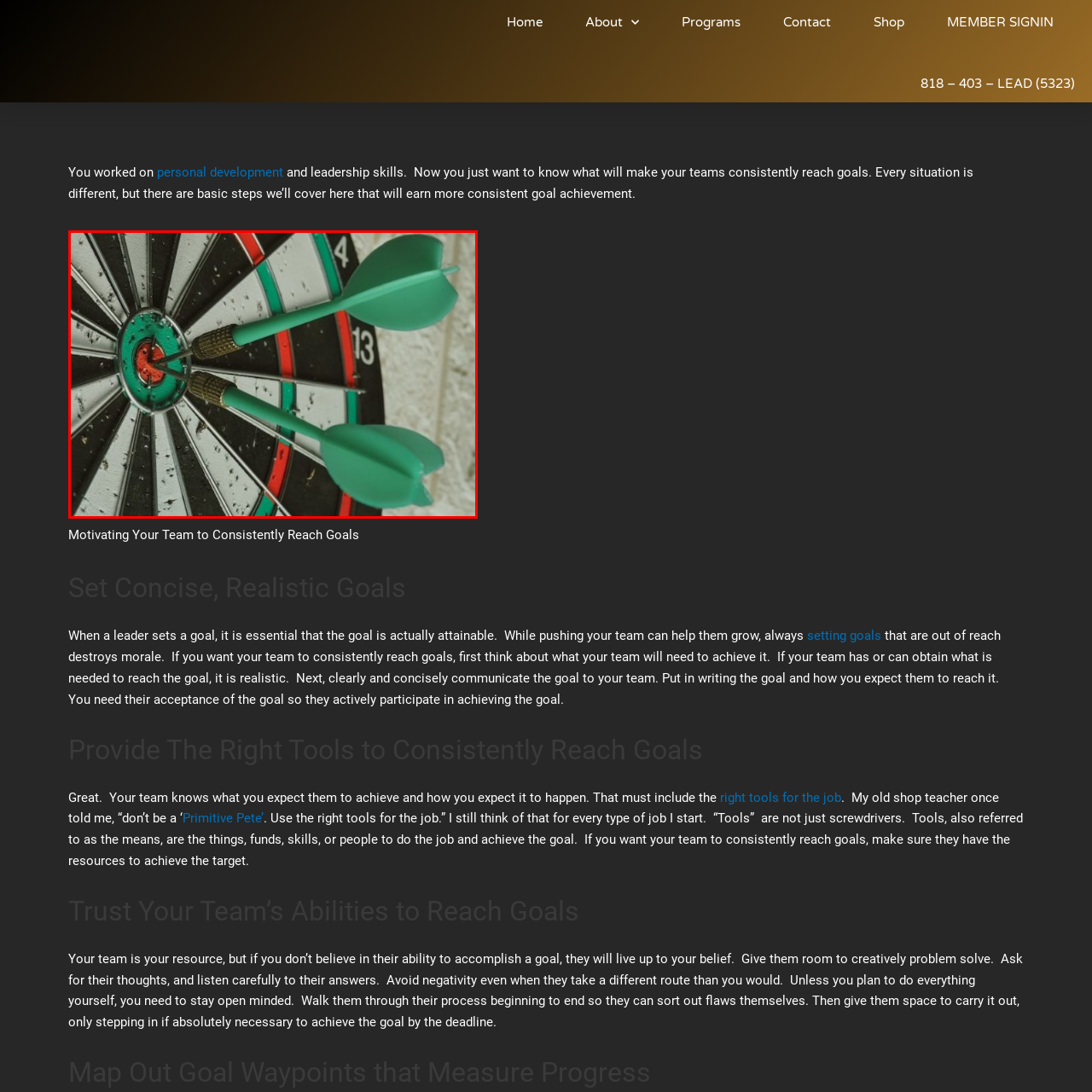Craft a comprehensive description of the image located inside the red boundary.

The image features a close-up view of a dartboard displaying a target with three green darts lodged firmly in the bullseye. This visual representation effectively emphasizes the theme of consistently reaching goals, reflecting the concept of focus and precision in achieving objectives. The dartboard, marked with numbers and colorful segments, illustrates the strategic aspects of setting and hitting targets, making it an apt metaphor for motivating teams to achieve their goals. The accompanying text likely discusses methods to inspire and guide teams effectively, underlining the importance of clear communication, realistic expectations, and providing the right tools to facilitate success.